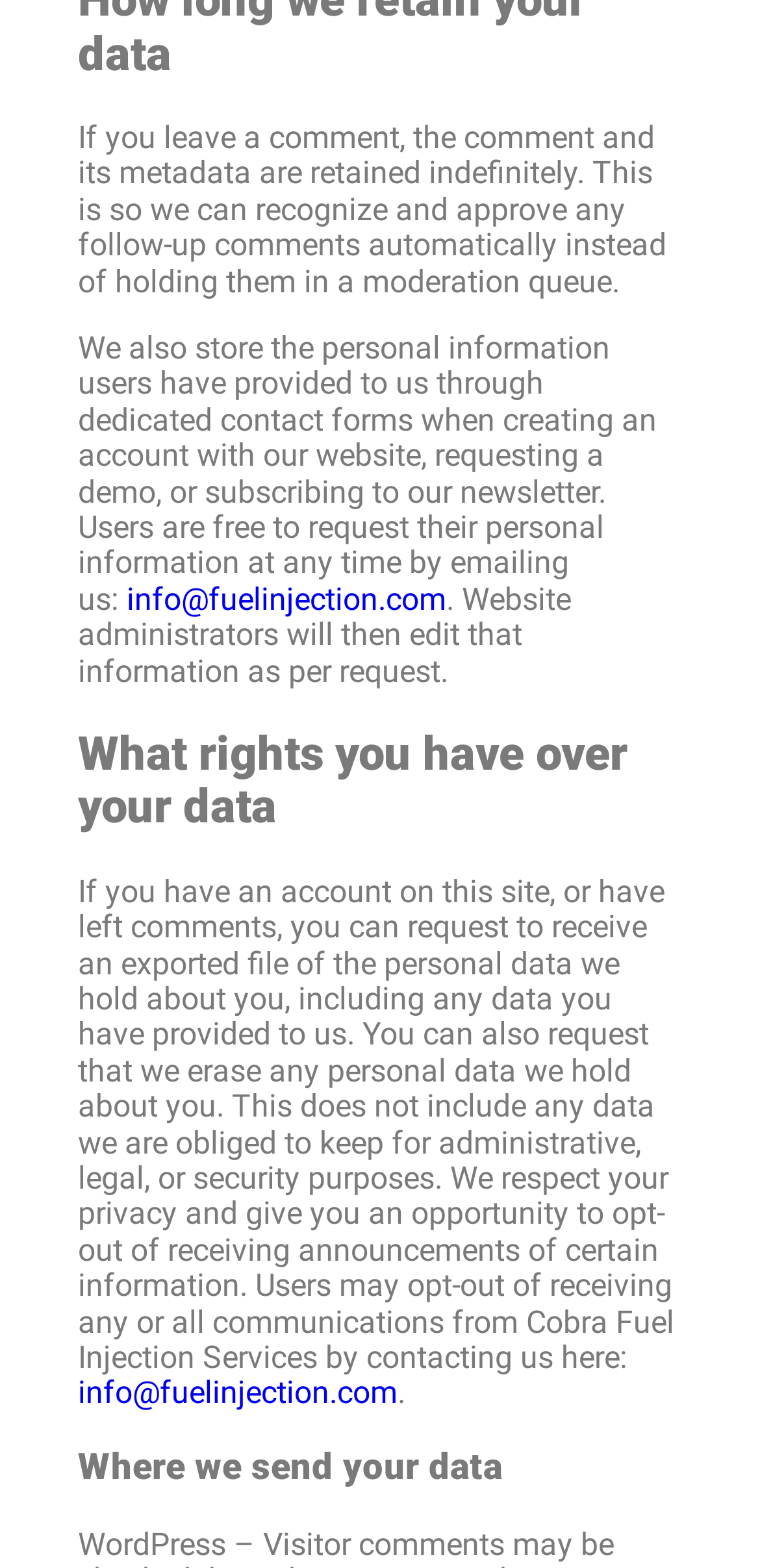How can users request their personal information?
Please respond to the question with a detailed and informative answer.

The webpage states that users are free to request their personal information at any time by emailing the website administrators at the provided email address, info@fuelinjection.com.